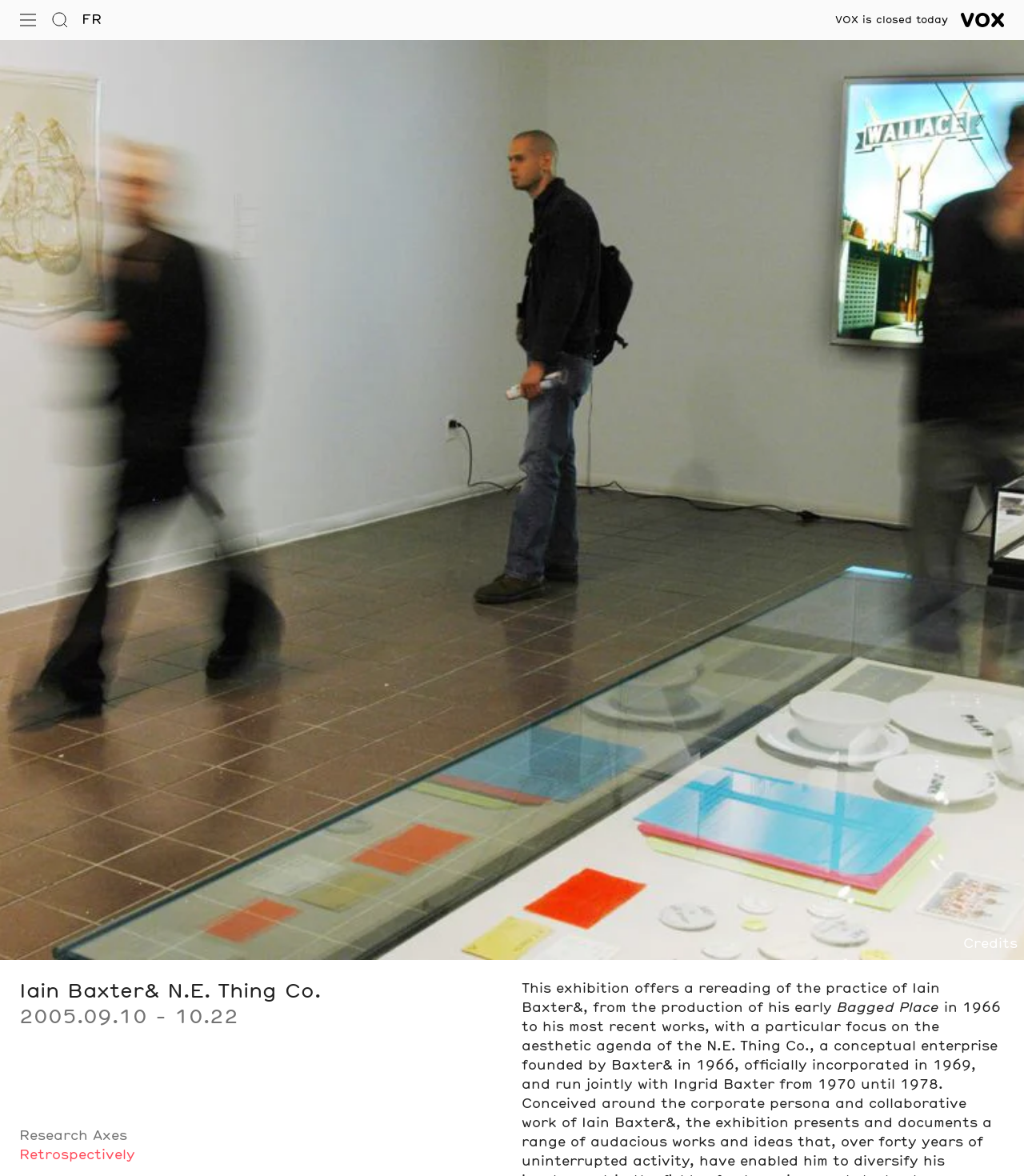Please mark the clickable region by giving the bounding box coordinates needed to complete this instruction: "Learn more about the exhibition".

[0.019, 0.833, 0.491, 0.854]